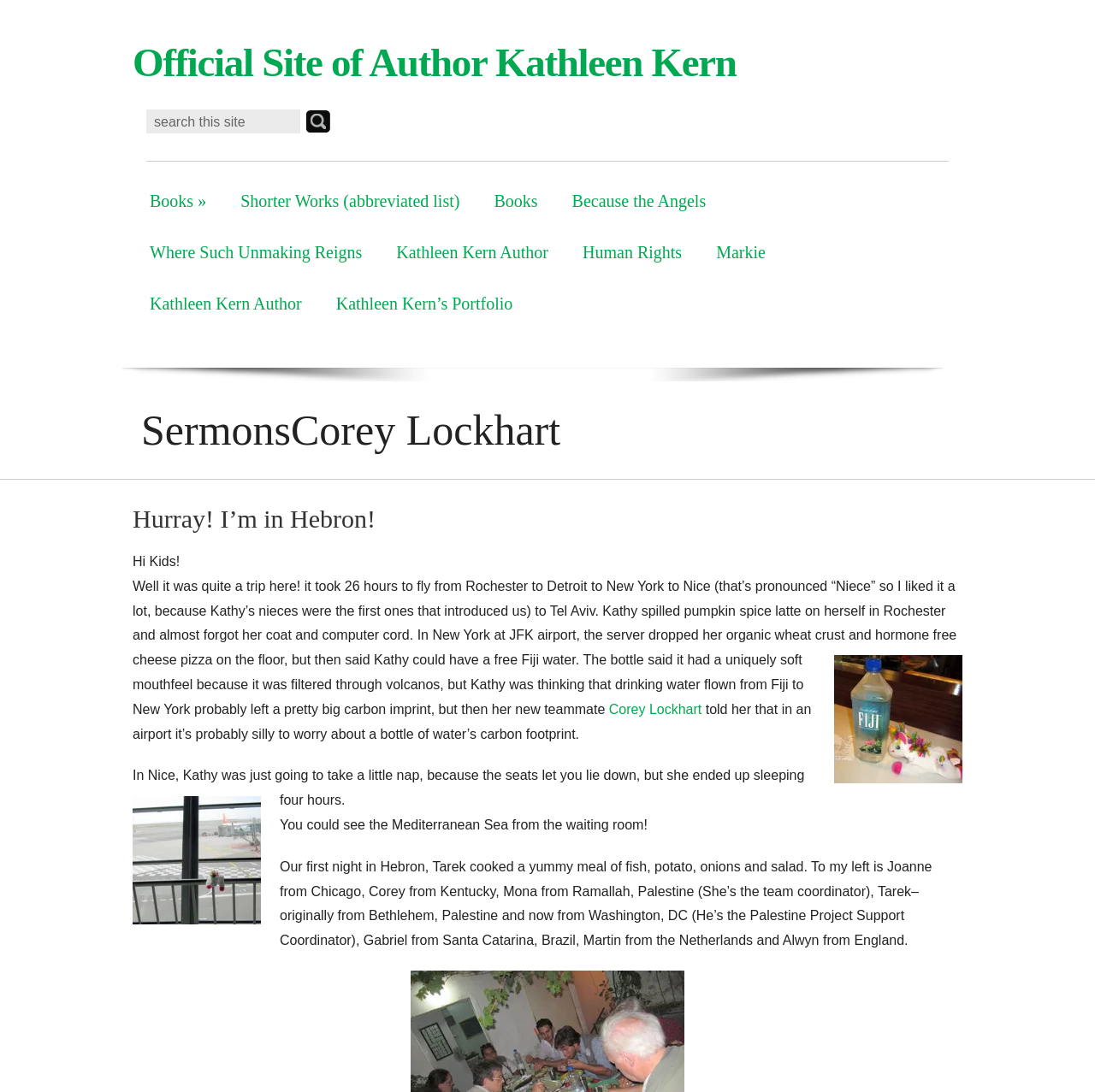What is the author's name?
We need a detailed and meticulous answer to the question.

The author's name is Kathleen Kern, which can be inferred from the link 'Kathleen Kern Author' and the meta description 'Corey Lockhart Archives : Official Site of Author Kathleen Kern'.